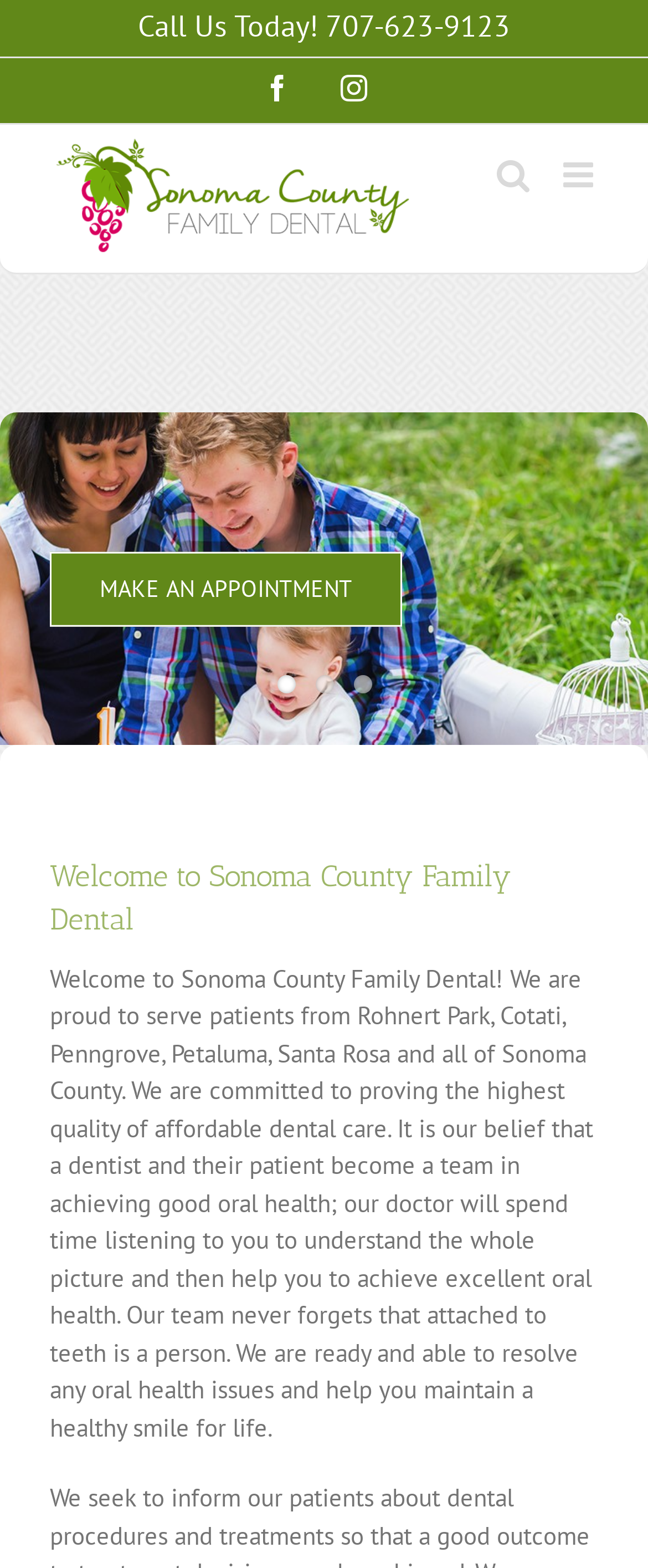Determine the bounding box coordinates for the area that needs to be clicked to fulfill this task: "Go to page 1". The coordinates must be given as four float numbers between 0 and 1, i.e., [left, top, right, bottom].

[0.427, 0.43, 0.455, 0.442]